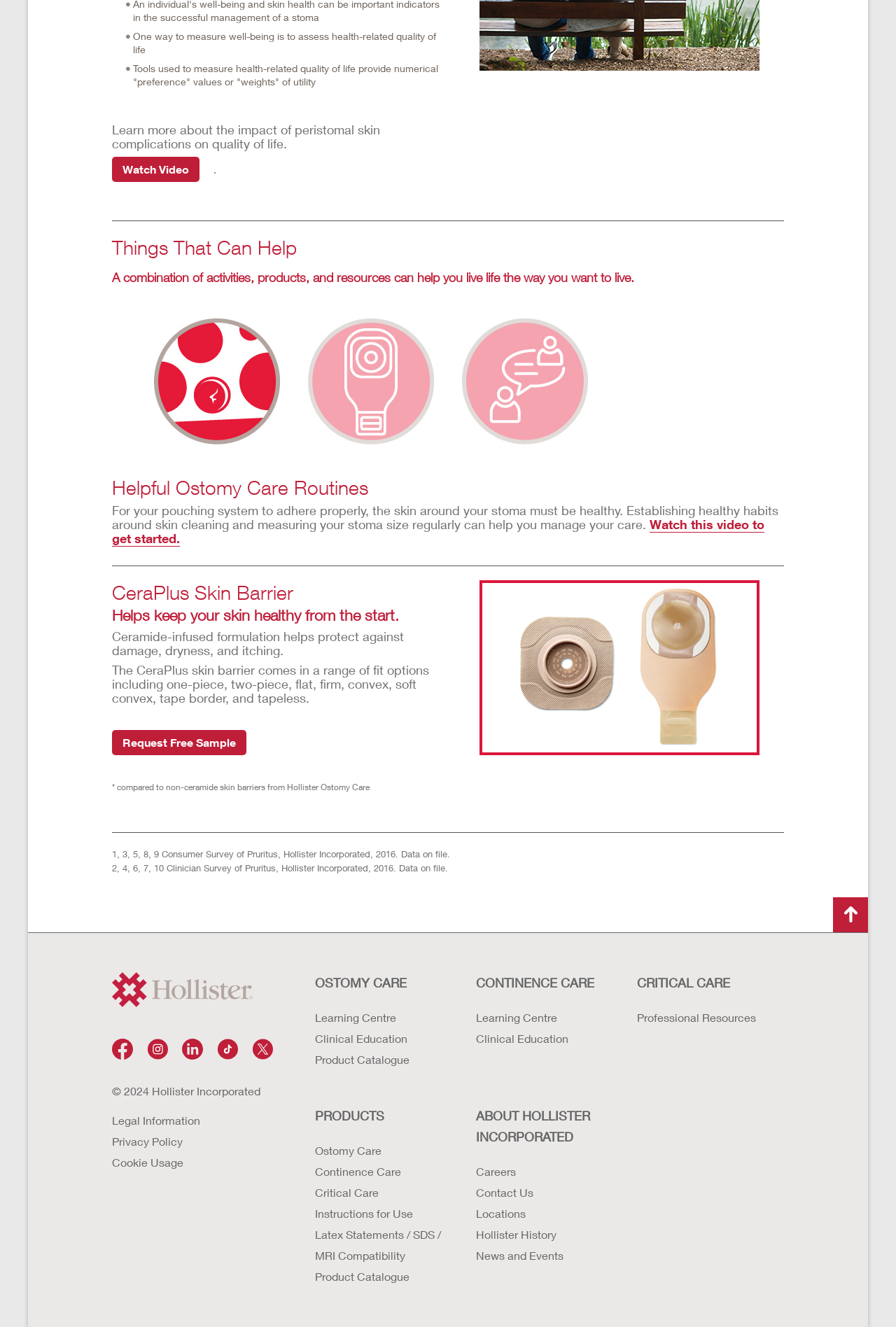Please indicate the bounding box coordinates of the element's region to be clicked to achieve the instruction: "View the Ostomy Care products.". Provide the coordinates as four float numbers between 0 and 1, i.e., [left, top, right, bottom].

[0.352, 0.833, 0.5, 0.849]